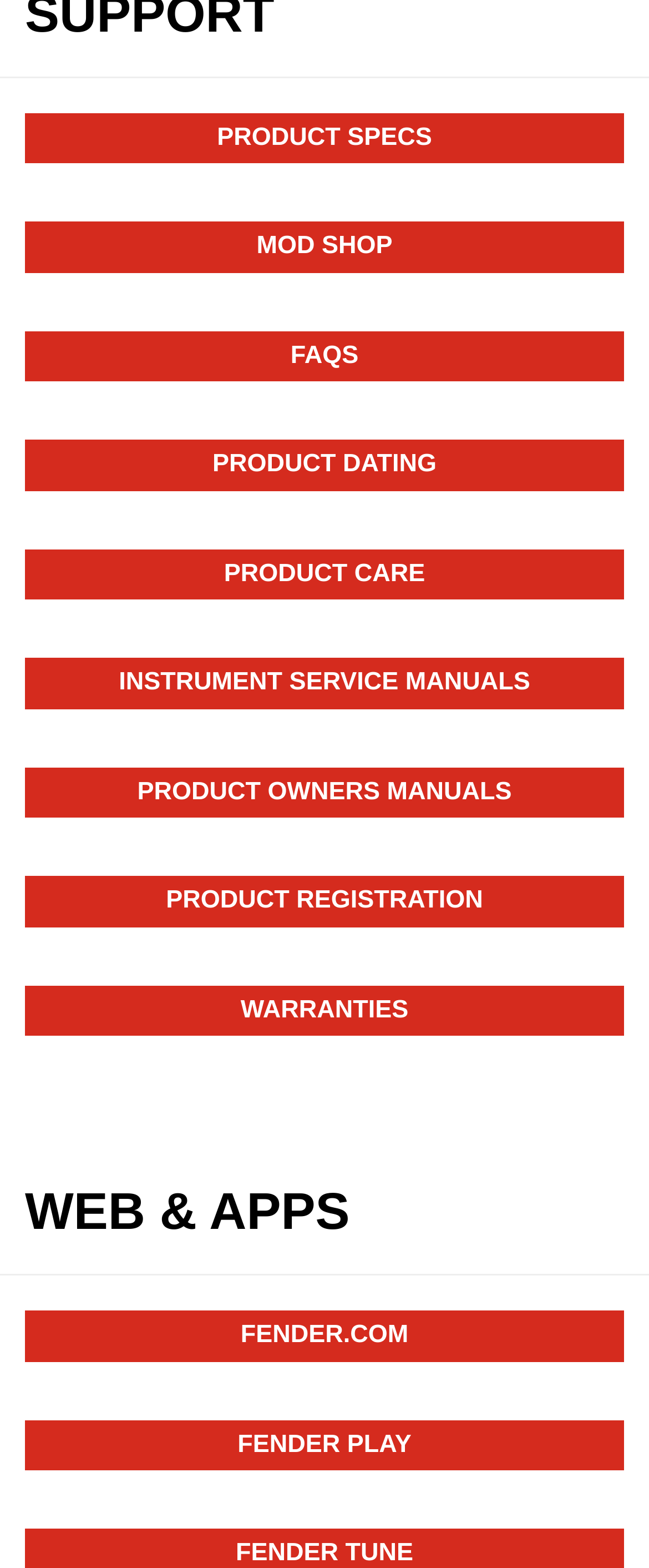Find the coordinates for the bounding box of the element with this description: "INSTRUMENT SERVICE MANUALS".

[0.038, 0.42, 0.962, 0.452]